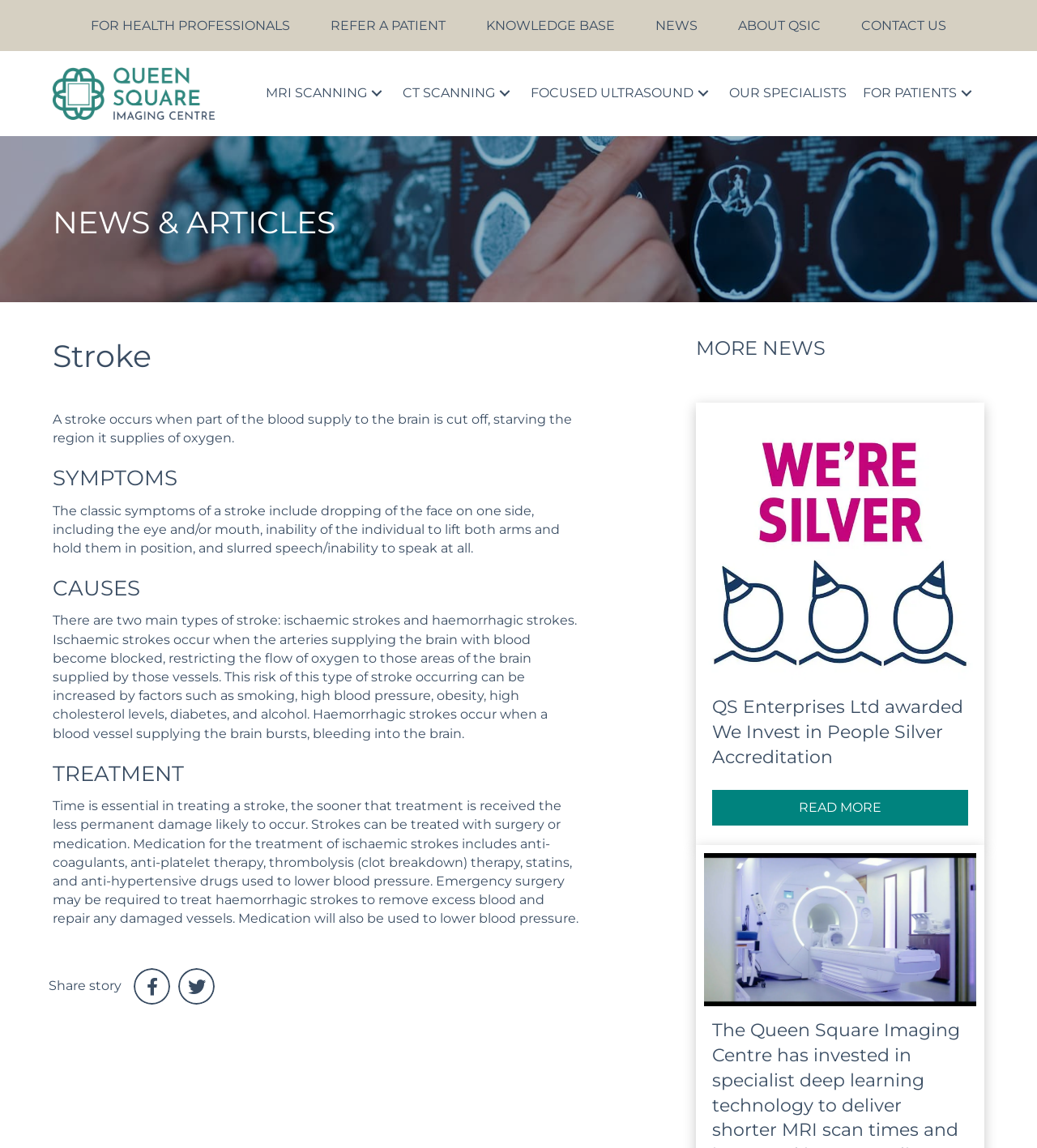Summarize the webpage with intricate details.

The webpage is about stroke, a medical condition, and is provided by the Queen Square Imaging Centre. At the top, there is a navigation menu with links to various sections, including "FOR HEALTH PROFESSIONALS", "REFER A PATIENT", "KNOWLEDGE BASE", "NEWS", "ABOUT QSIC", and "CONTACT US". Below this menu, there is a logo of Queen Square Imaging Centre.

The main content of the page is divided into two sections. On the left, there is a menu with links to different medical imaging services, including "MRI SCANNING", "CT SCANNING", "FOCUSED ULTRASOUND", and "OUR SPECIALISTS". Each of these links has a submenu with more specific options.

On the right, there is a section dedicated to stroke, with headings and paragraphs explaining what a stroke is, its symptoms, causes, and treatment options. The text is divided into sections with clear headings, making it easy to read and understand. There are also links to share the content on Facebook and Twitter.

Below the stroke information, there is a section with news articles, including one about Queen Square Imaging Invest in People silver award and another about QS Enterprises Ltd awarded We Invest in People Silver Accreditation. Each news article has a heading, a brief summary, and a "READ MORE" link. There are also images accompanying each news article.

Overall, the webpage is well-organized, with clear headings and concise text, making it easy to navigate and understand.